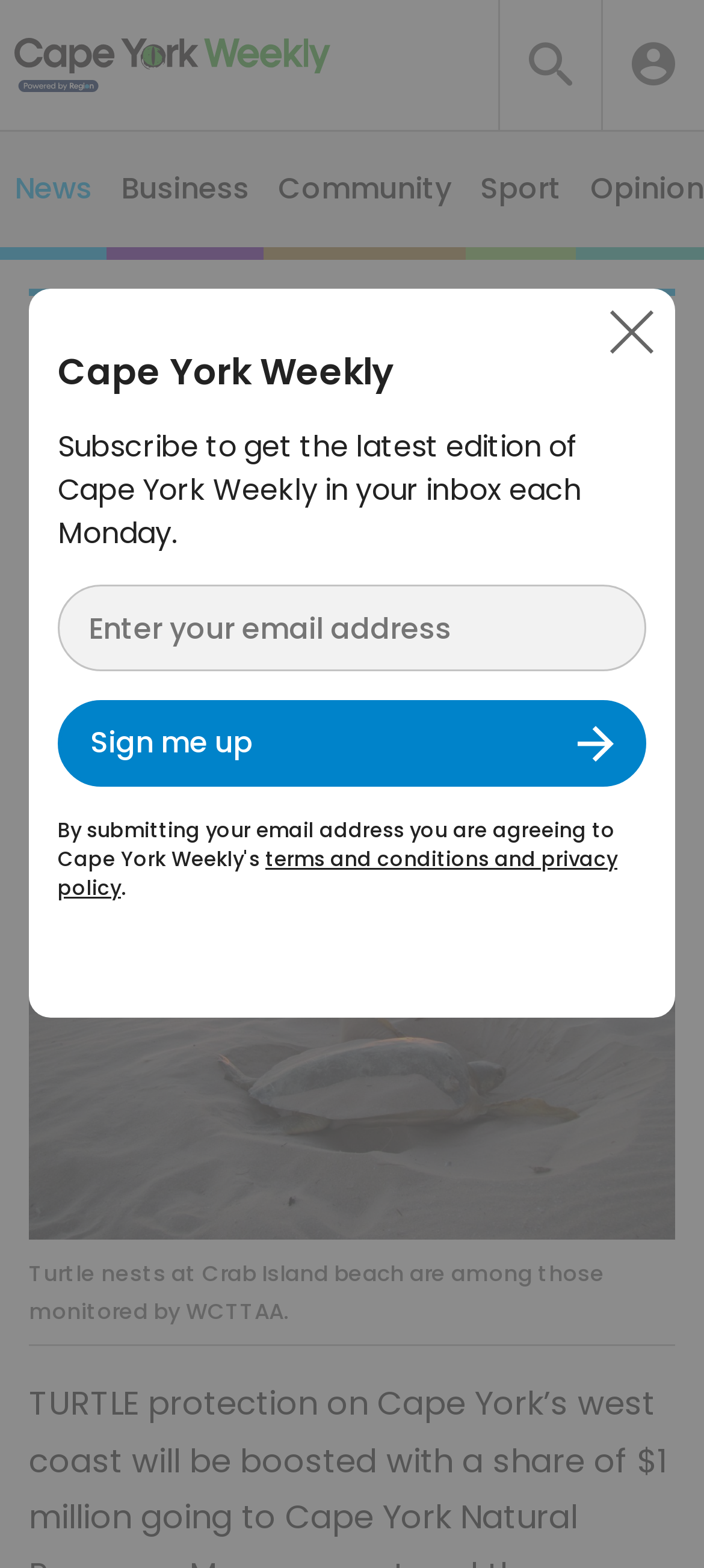Find and indicate the bounding box coordinates of the region you should select to follow the given instruction: "Subscribe to Cape York Weekly".

[0.082, 0.373, 0.918, 0.428]